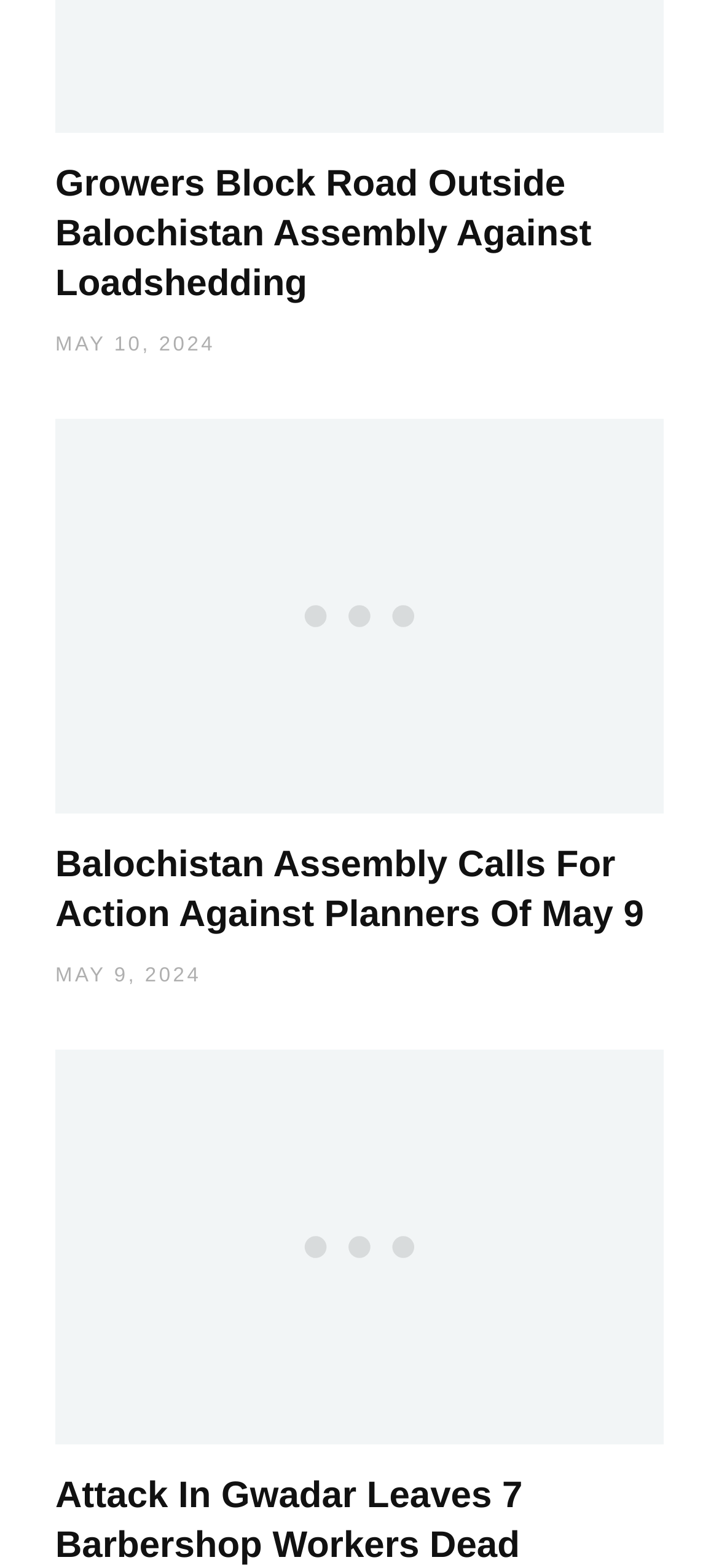Please provide a brief answer to the question using only one word or phrase: 
What is the date of the latest news article?

MAY 10, 2024